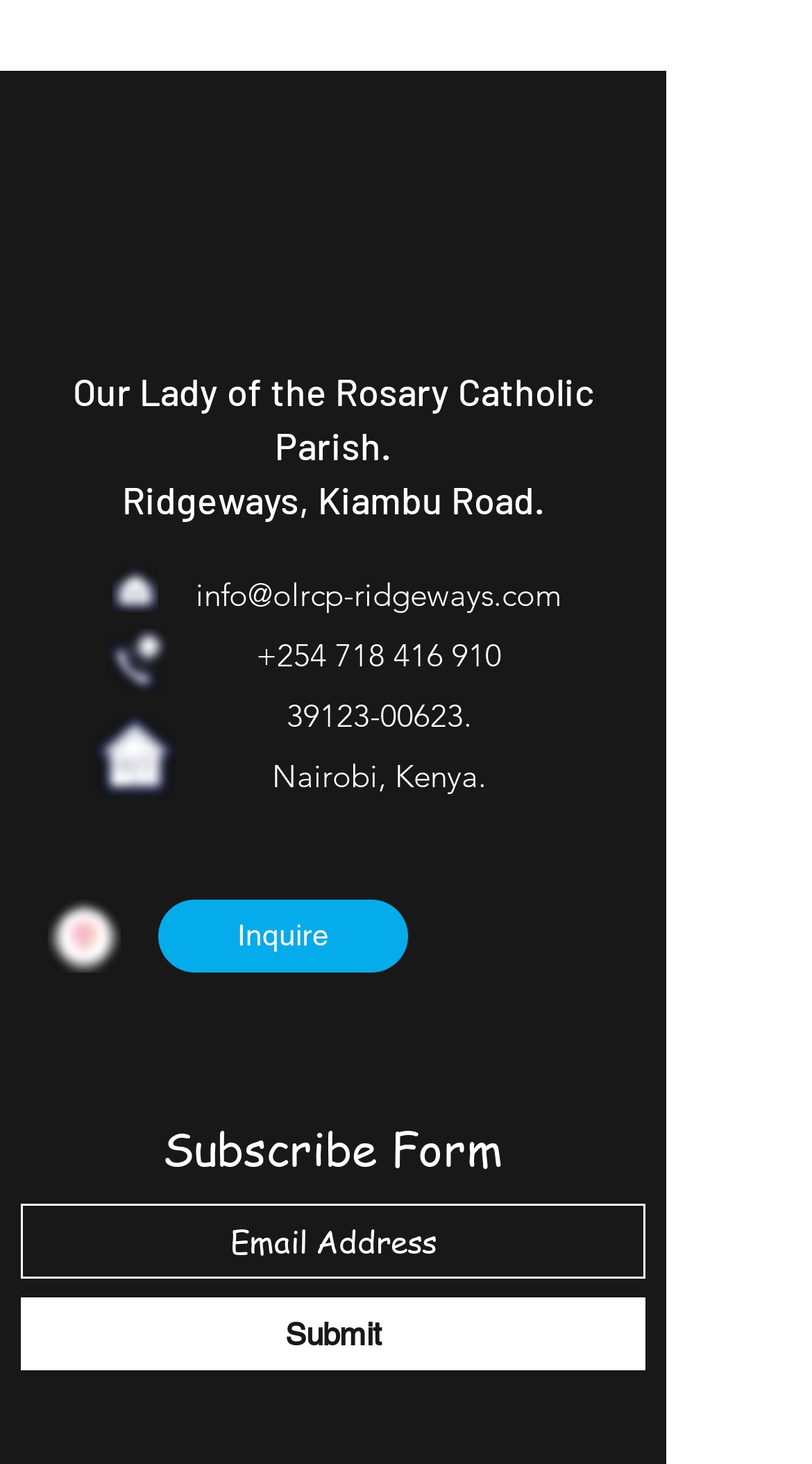Locate the bounding box of the UI element based on this description: "Ridgeways, Kiambu Road.". Provide four float numbers between 0 and 1 as [left, top, right, bottom].

[0.15, 0.326, 0.671, 0.358]